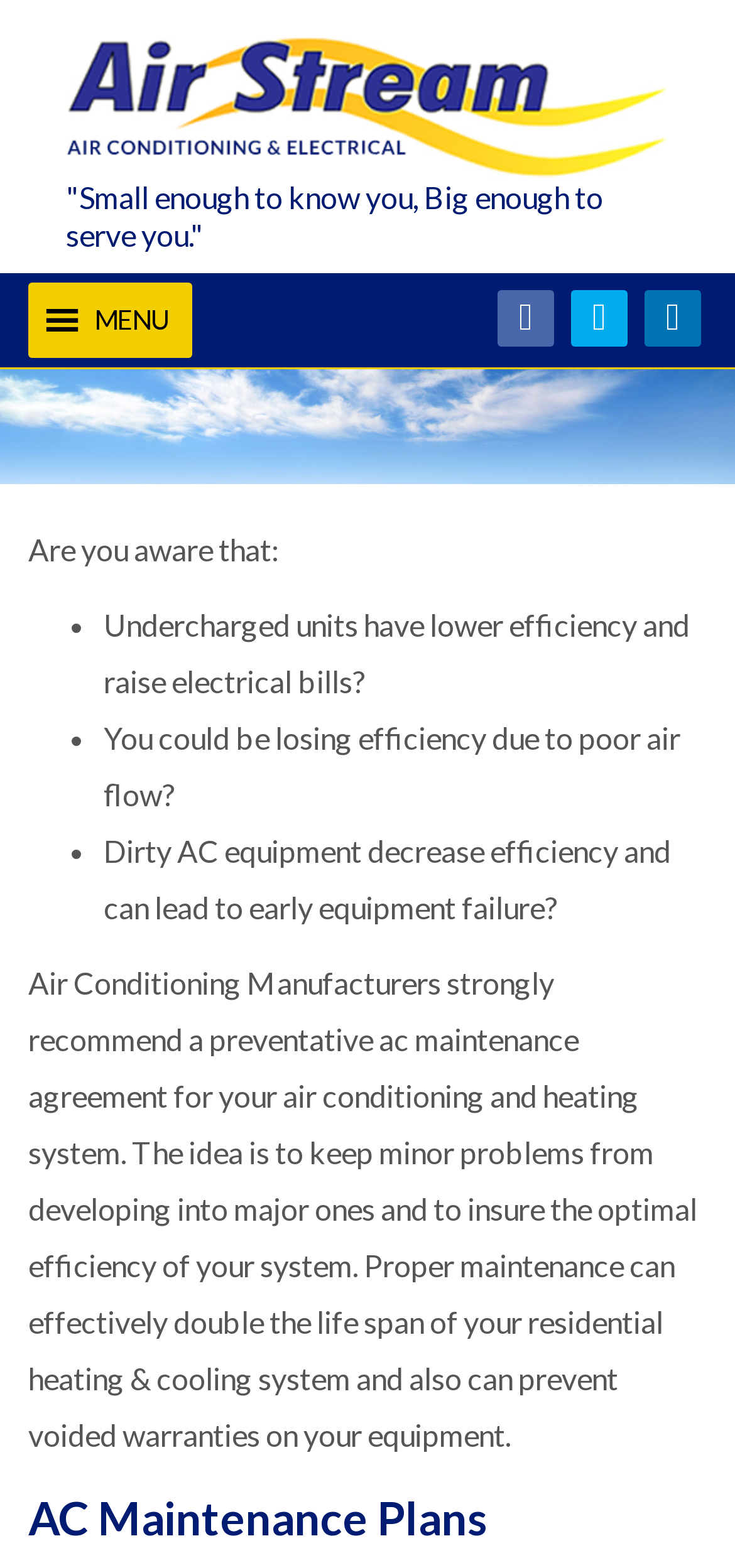Create an in-depth description of the webpage, covering main sections.

The webpage is about AC maintenance services in Tampa, Florida. At the top, there is a prominent link "Tampa AC Repair" accompanied by an image with the same name, taking up most of the top section. Below this, there is a static text quote "Small enough to know you, Big enough to serve you." 

On the right side, there are three social media links represented by icons. Below these icons, there is a menu button labeled "MENU" which, when expanded, reveals a list of text. The list starts with a question "Are you aware that:" followed by three bullet points highlighting the importance of AC maintenance, such as undercharged units leading to lower efficiency and higher electrical bills, poor air flow causing efficiency loss, and dirty AC equipment decreasing efficiency and leading to early equipment failure.

Below the menu, there is a lengthy paragraph explaining the importance of preventative AC maintenance agreements, which can double the life span of residential heating and cooling systems and prevent voided warranties. Finally, there is a heading "AC Maintenance Plans" at the very bottom of the page.